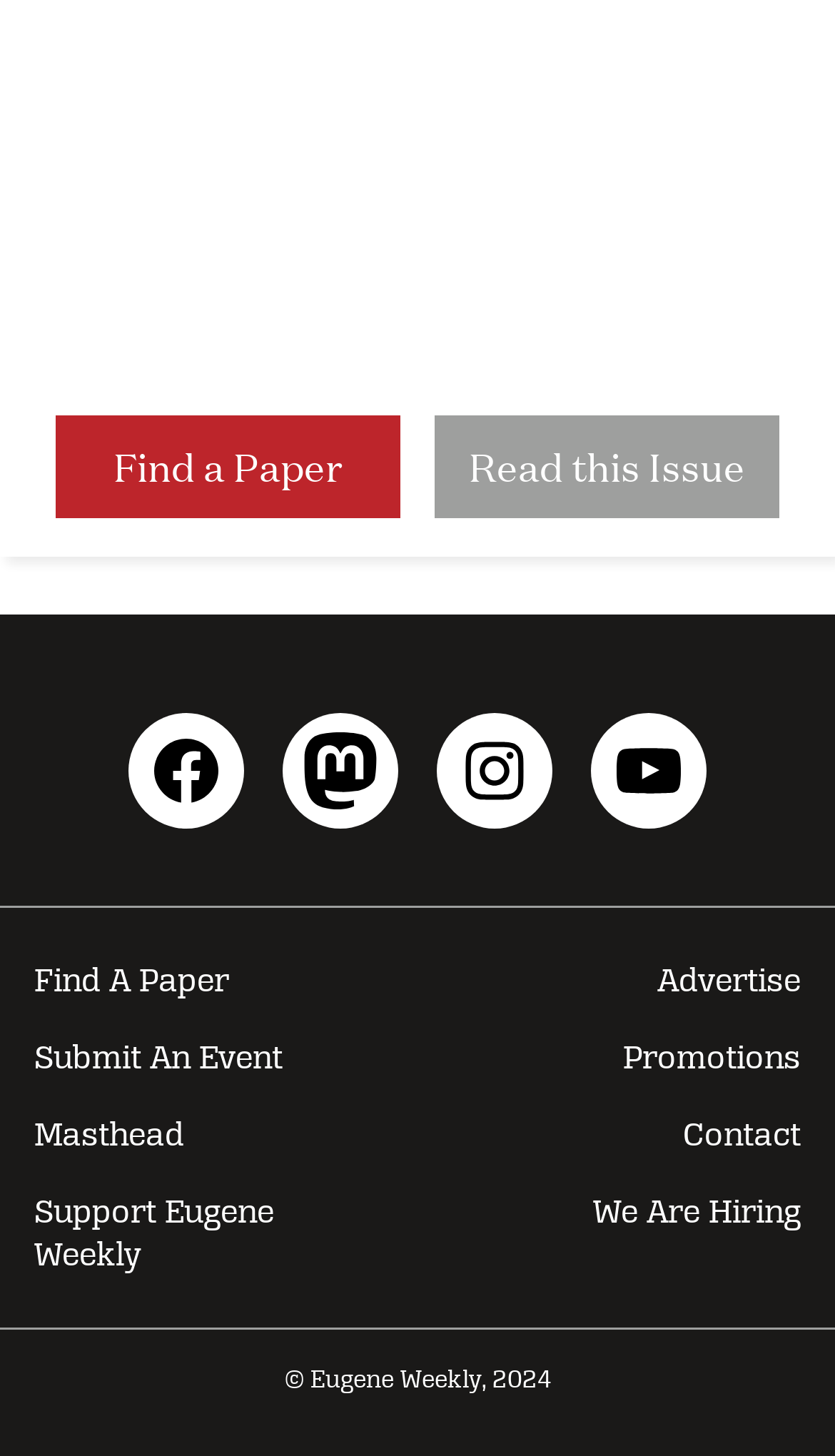Specify the bounding box coordinates of the region I need to click to perform the following instruction: "Contact us". The coordinates must be four float numbers in the range of 0 to 1, i.e., [left, top, right, bottom].

[0.5, 0.753, 1.0, 0.806]